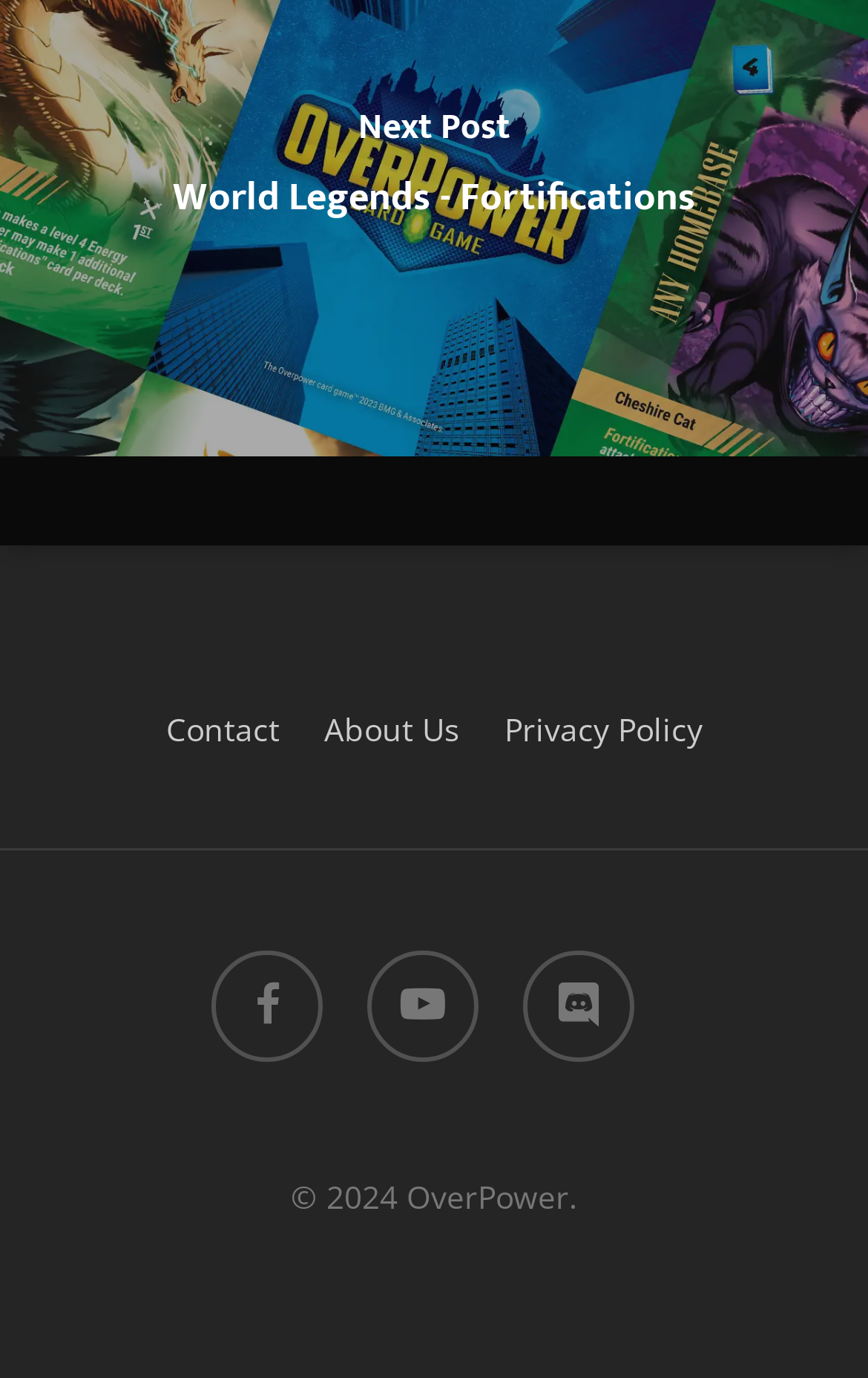How many social media links are there?
Answer the question in as much detail as possible.

I counted the number of social media links by looking at the links with text 'facebook', 'youtube', and 'discord' in the middle of the page, which are likely social media links.